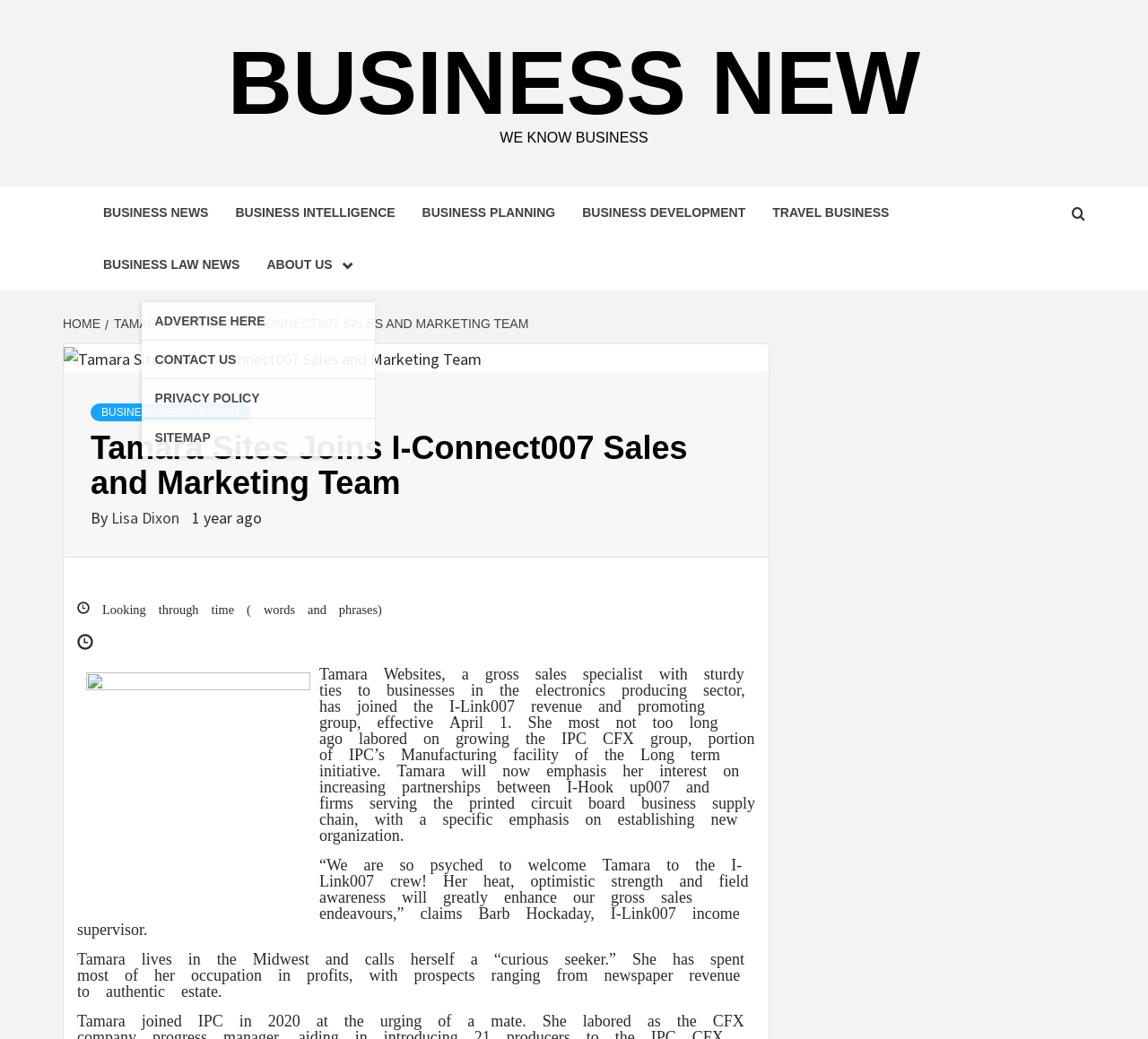Identify the bounding box coordinates necessary to click and complete the given instruction: "call the phone number (+39) 075 8001033".

None